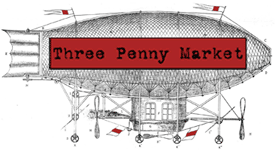What theme does the artwork reflect?
Answer the question in as much detail as possible.

The artwork reflects a blend of steampunk and retro themes, which is evident from the vintage aesthetic, intricate detailing on the airship's structure, and the use of red flags and decorative elements.